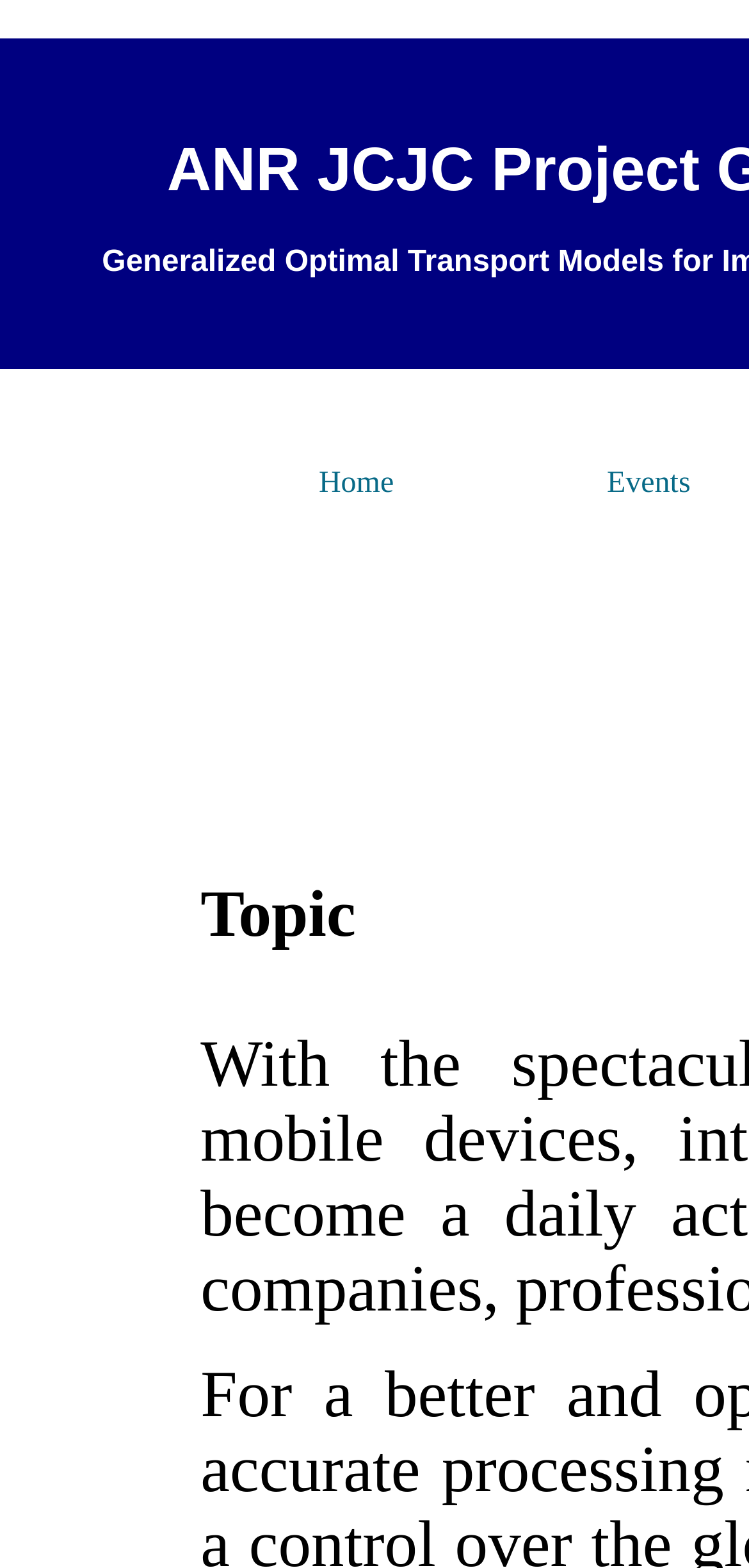What is the main heading displayed on the webpage? Please provide the text.

ANR JCJC Project GOTMI